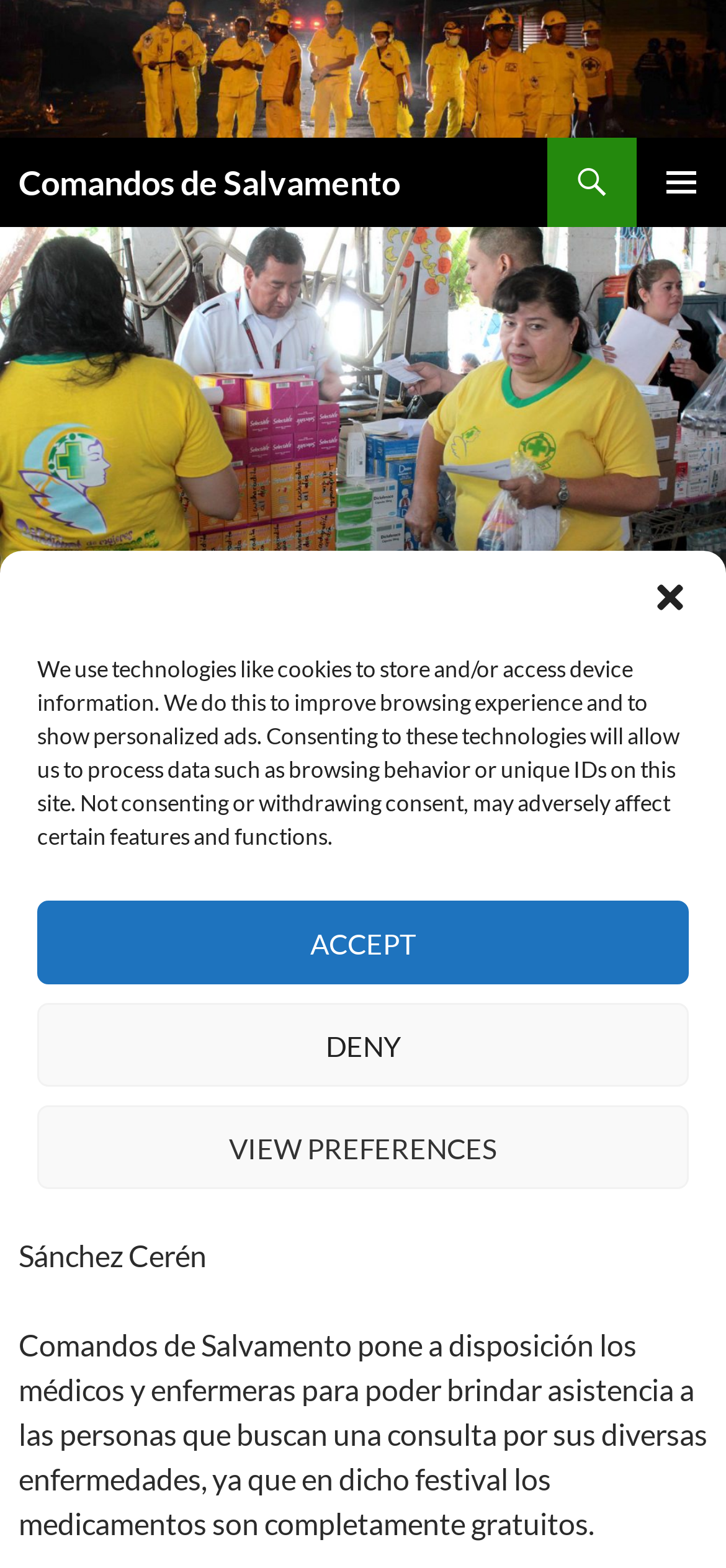Select the bounding box coordinates of the element I need to click to carry out the following instruction: "Click on 'Windows'".

None